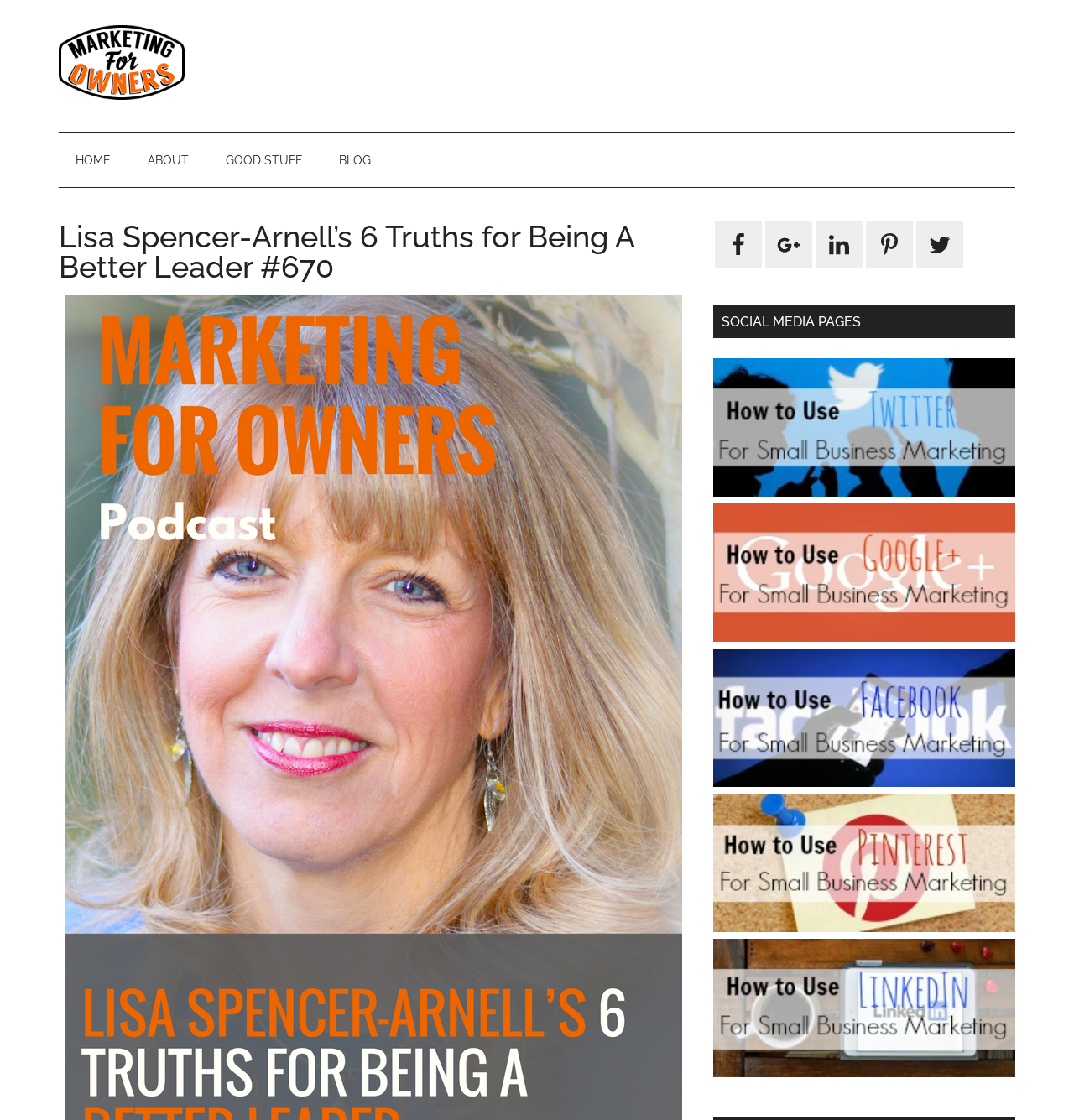Analyze the image and deliver a detailed answer to the question: What is the title of the article?

I found the article title by looking at the heading element with the text 'Lisa Spencer-Arnell’s 6 Truths for Being A Better Leader #670', which is likely the title of the article.